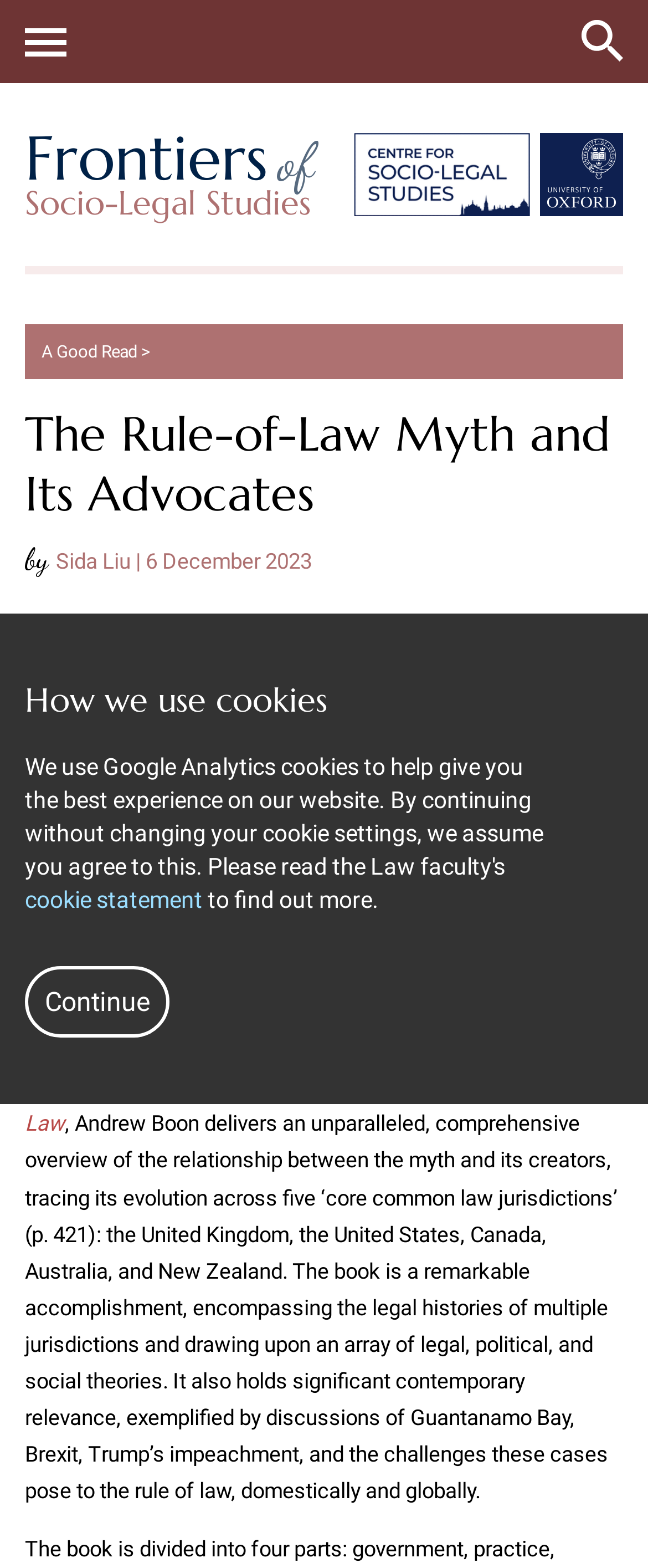What is the date of the book review?
Look at the image and respond with a one-word or short phrase answer.

6 December 2023